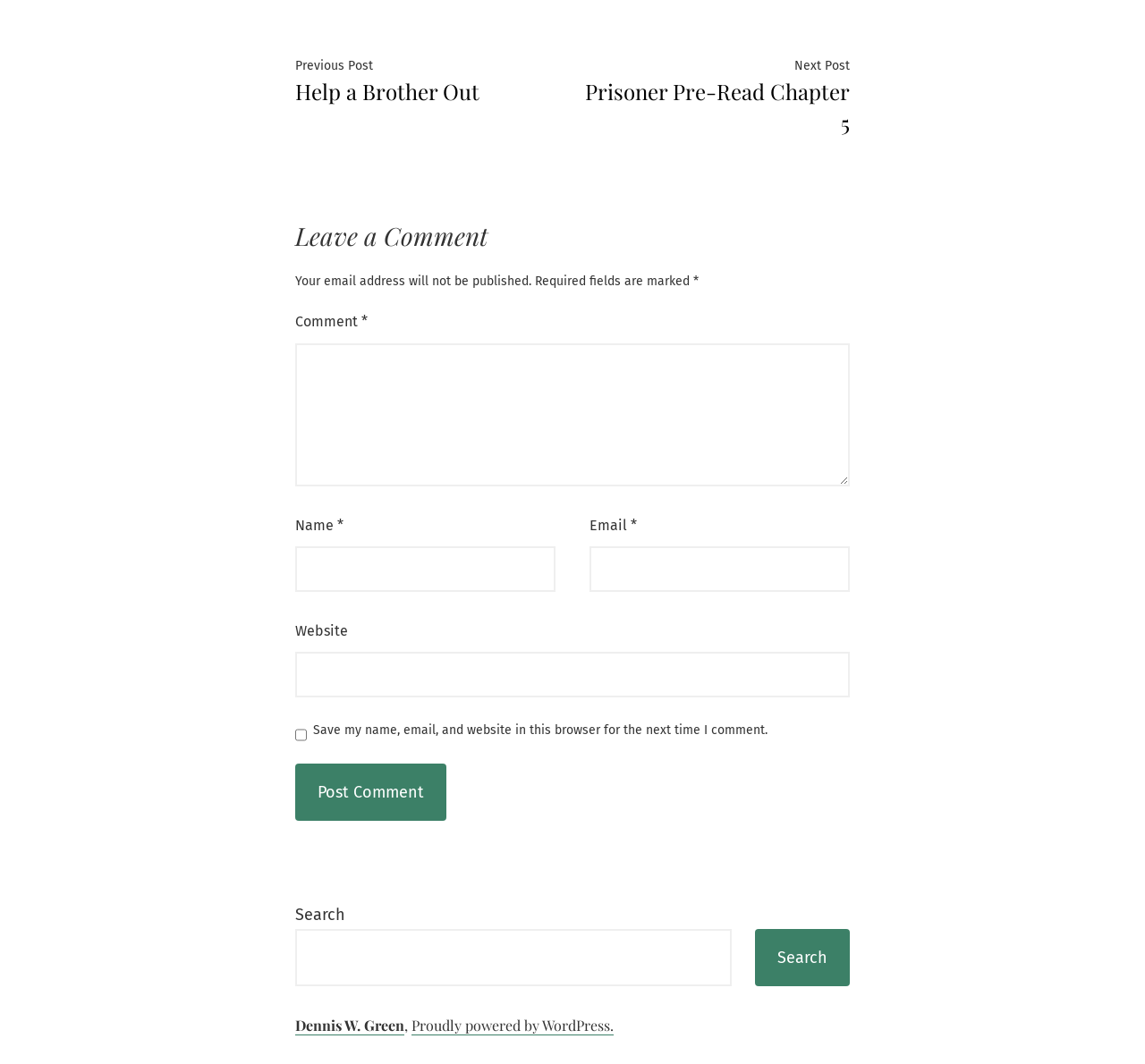Locate the bounding box of the UI element defined by this description: "Search". The coordinates should be given as four float numbers between 0 and 1, formatted as [left, top, right, bottom].

[0.659, 0.873, 0.742, 0.927]